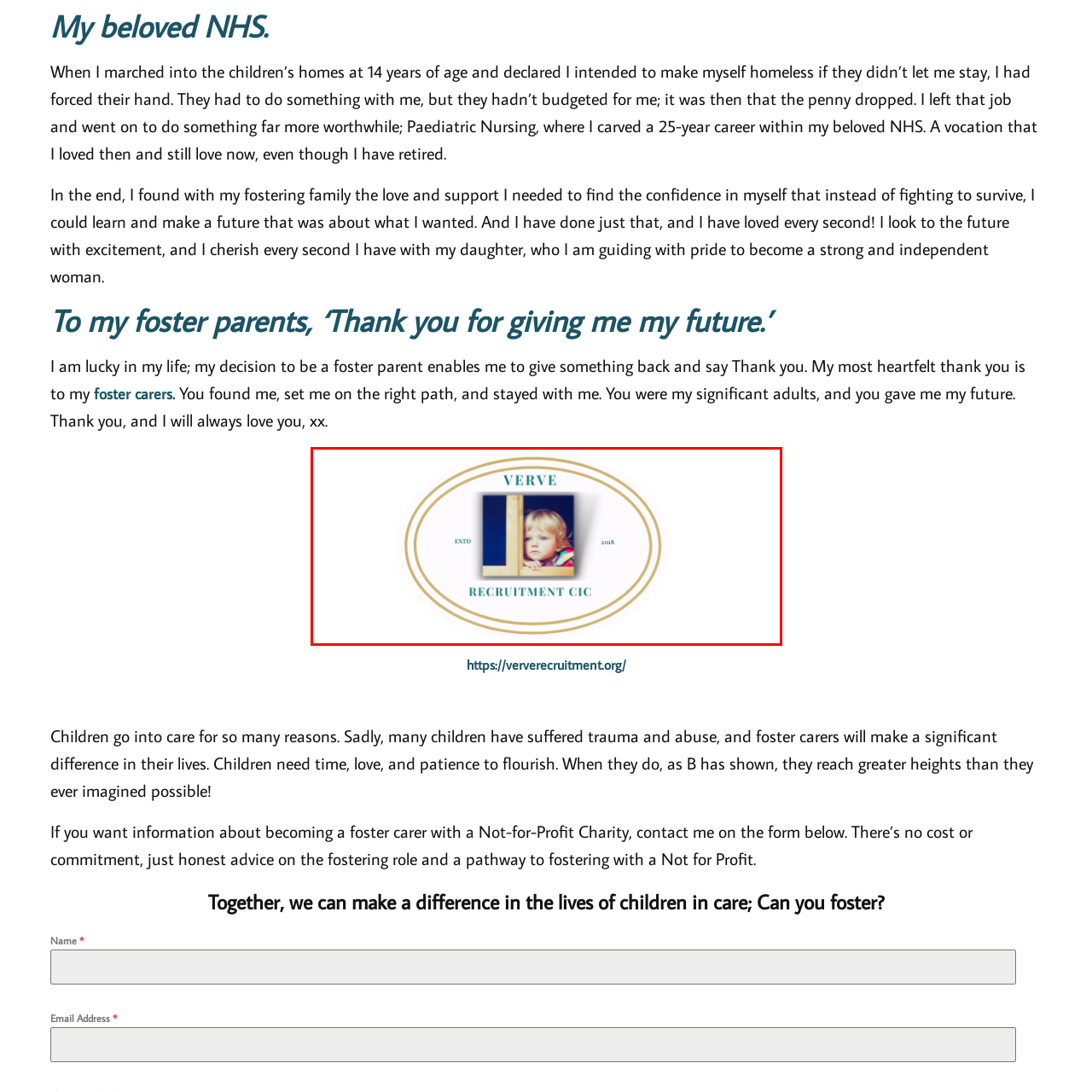Offer a detailed explanation of the scene within the red bounding box.

The image features the logo of Verve Recruitment CIC, established in 2018. At its center is a heartfelt portrayal of a young child gazing thoughtfully through a window, symbolizing hope and a brighter future. Surrounding the image are the words "VERVE" at the top and "RECRUITMENT CIC" at the bottom, elegantly framed within an oval design. This logo encapsulates the organization’s mission to support and empower children in care and their foster families, reflecting a commitment to making a positive impact in their lives.